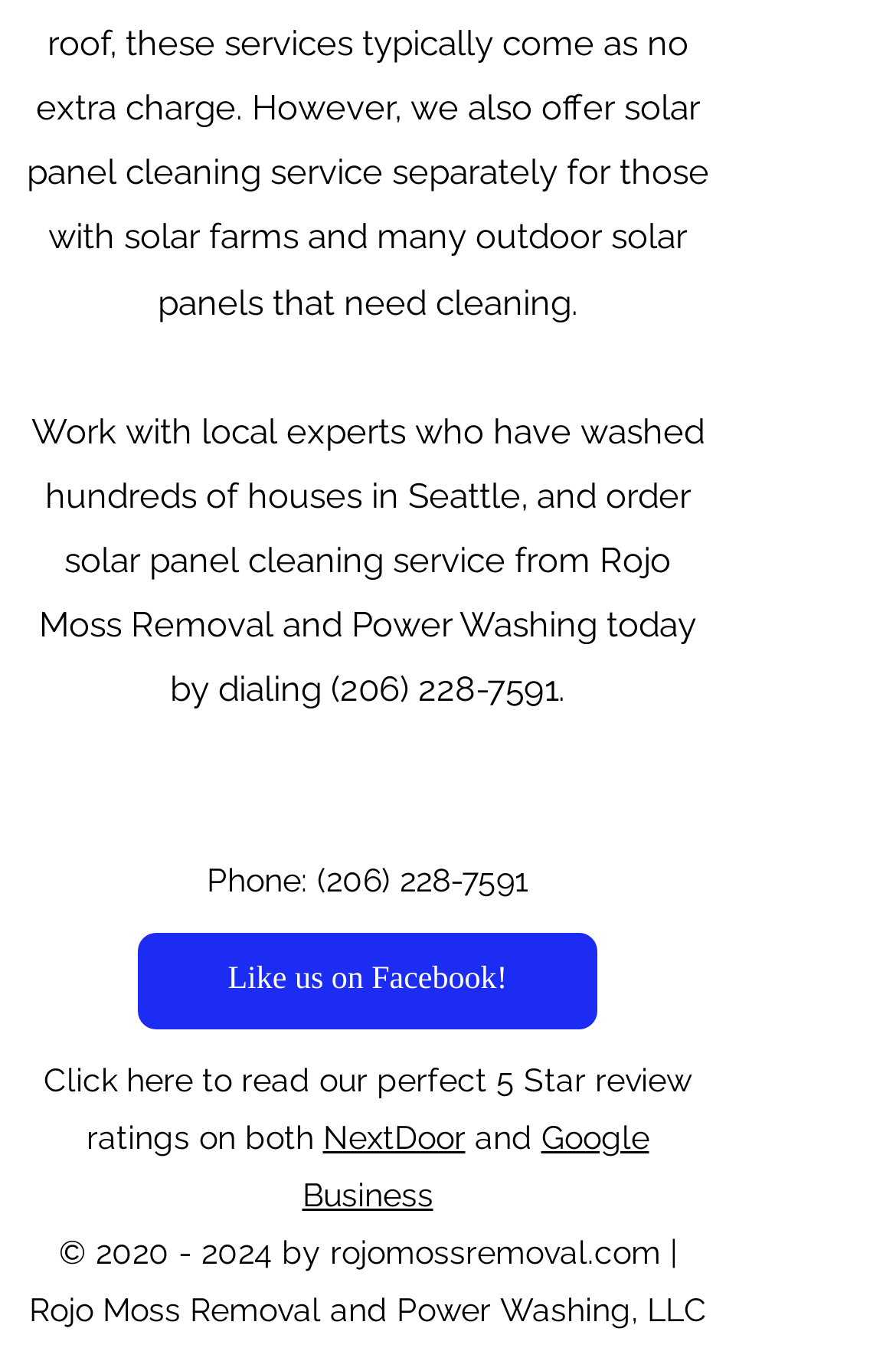Provide a one-word or short-phrase answer to the question:
What is the rating of Rojo Moss Removal and Power Washing on review platforms?

5 Star